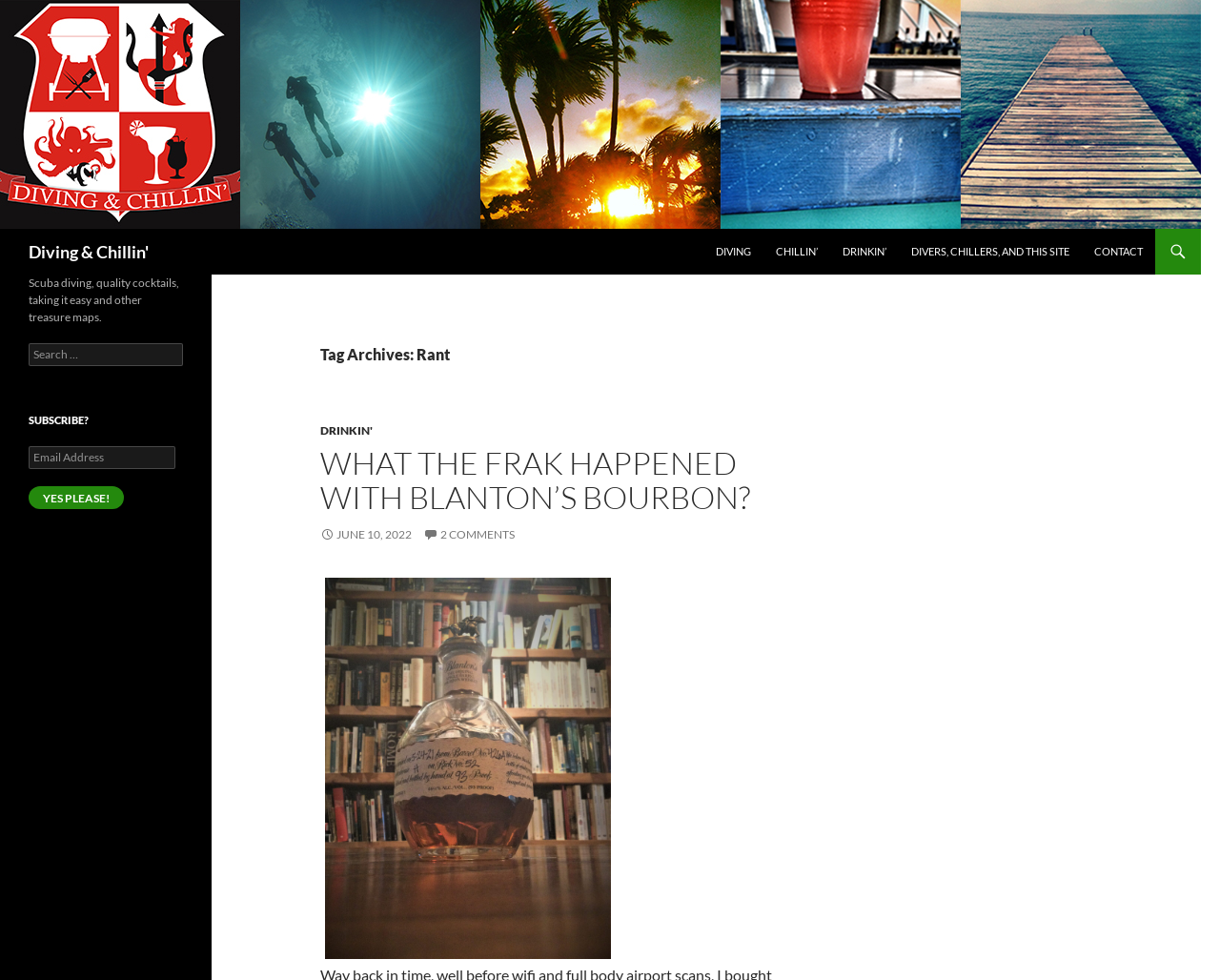What is the main topic of this website?
Look at the image and answer the question using a single word or phrase.

Diving and Chillin'